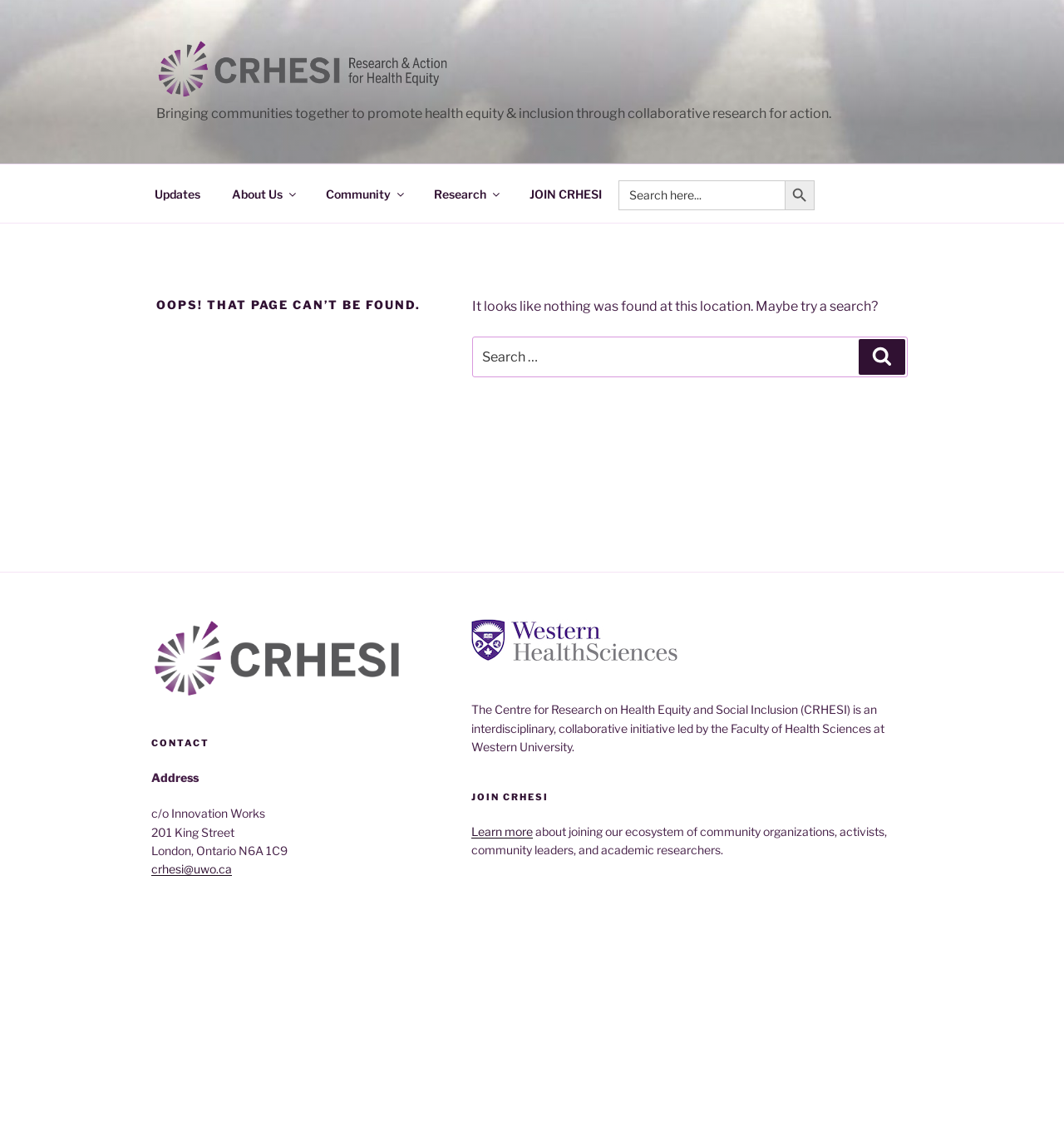Identify the bounding box coordinates for the UI element described by the following text: "About Us". Provide the coordinates as four float numbers between 0 and 1, in the format [left, top, right, bottom].

[0.204, 0.152, 0.29, 0.188]